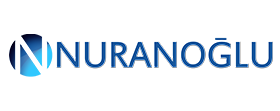What is the primary focus of Nuranoğlu's mission?
Based on the image, provide a one-word or brief-phrase response.

Astronomy product sales